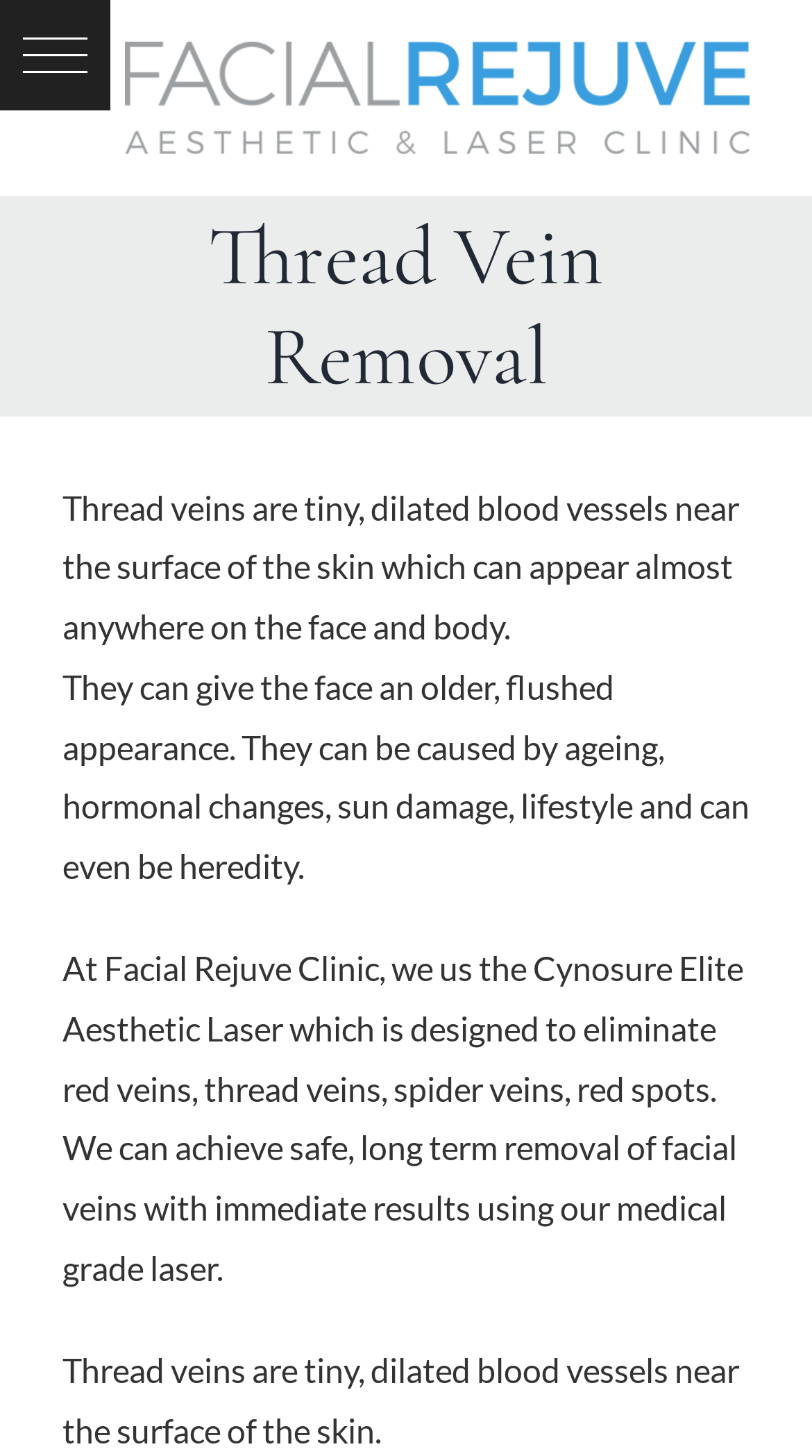What is the name of the clinic?
Look at the screenshot and provide an in-depth answer.

I found the answer by looking at the logo of the webpage, which is an image with the text 'Facial Rejuve Logo'. This suggests that the clinic's name is Facial Rejuve Clinic.